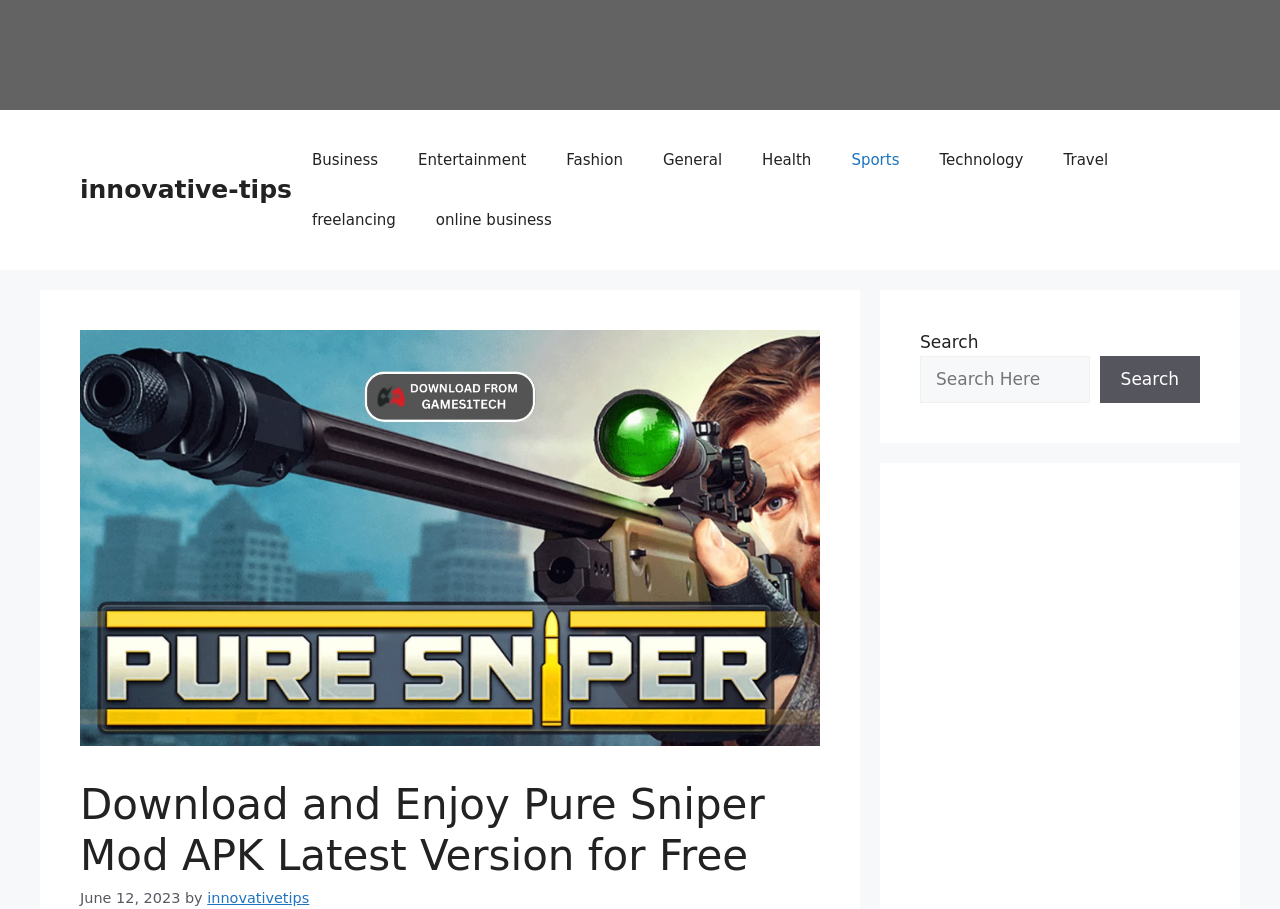Please specify the bounding box coordinates of the clickable section necessary to execute the following command: "click on the site logo".

[0.062, 0.193, 0.228, 0.224]